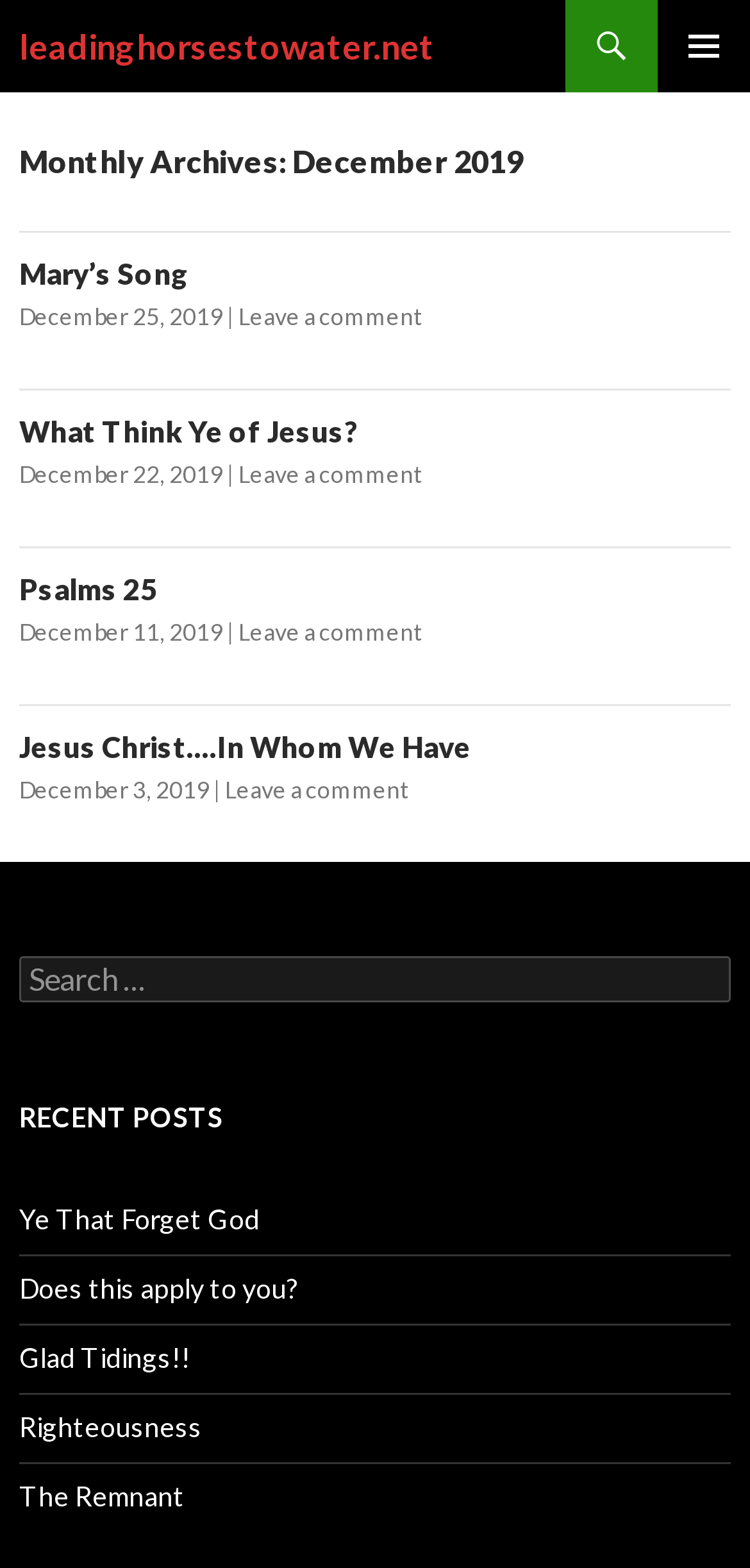Locate the bounding box coordinates of the region to be clicked to comply with the following instruction: "Click on the PRIMARY MENU button". The coordinates must be four float numbers between 0 and 1, in the form [left, top, right, bottom].

[0.877, 0.0, 1.0, 0.059]